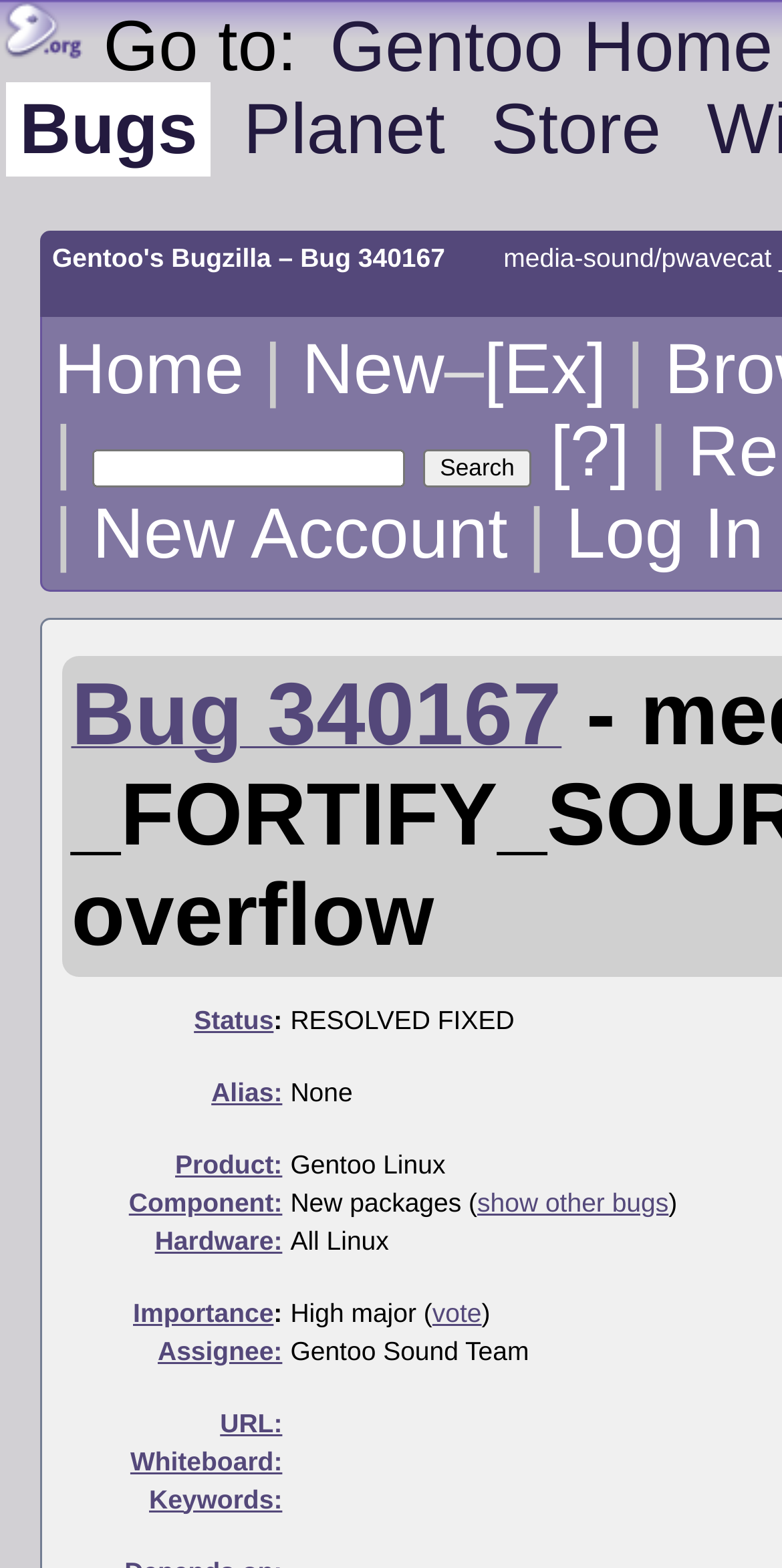Please provide the bounding box coordinates in the format (top-left x, top-left y, bottom-right x, bottom-right y). Remember, all values are floating point numbers between 0 and 1. What is the bounding box coordinate of the region described as: Bugs

[0.008, 0.052, 0.269, 0.112]